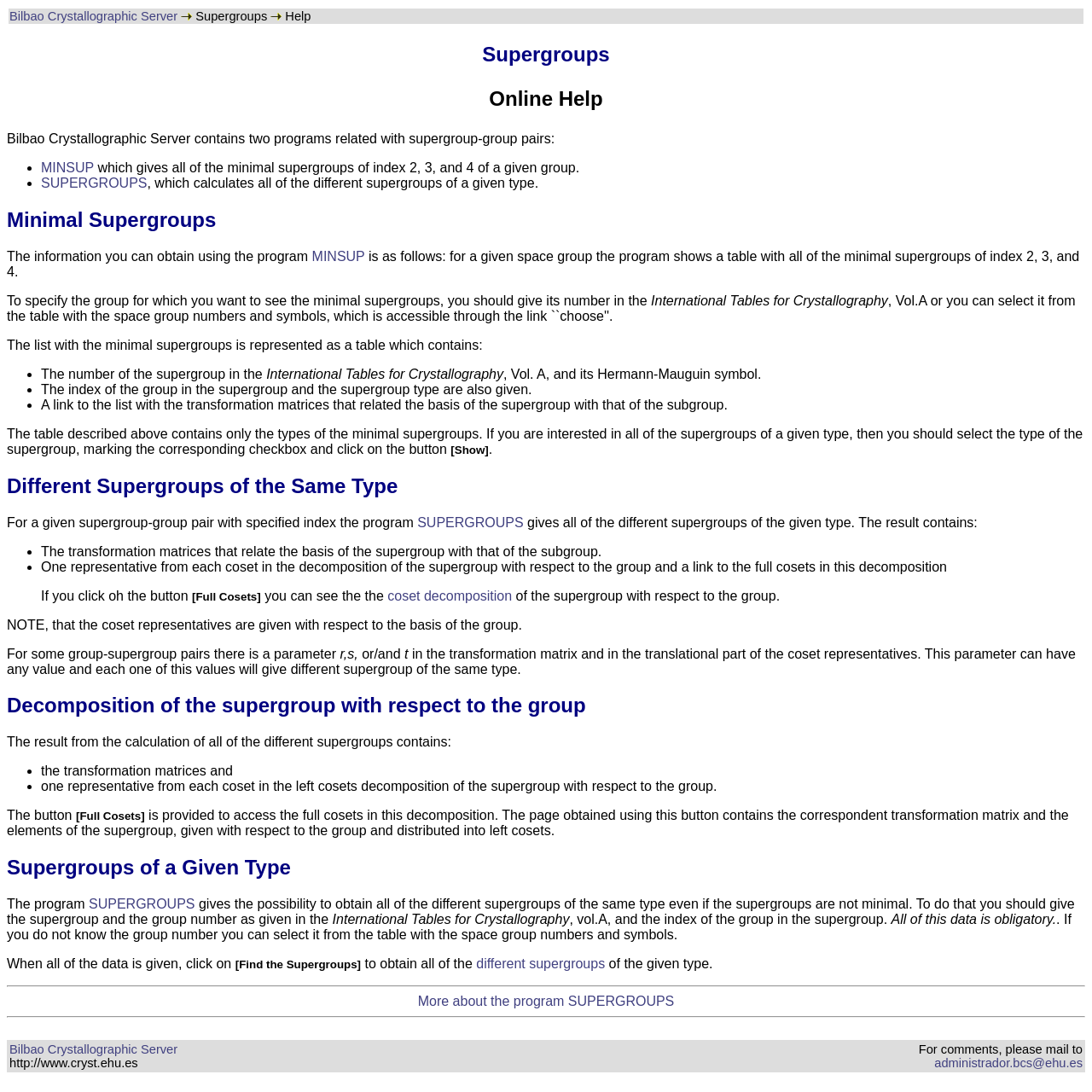Find the bounding box coordinates of the element to click in order to complete this instruction: "Click on the 'Show' button". The bounding box coordinates must be four float numbers between 0 and 1, denoted as [left, top, right, bottom].

[0.413, 0.406, 0.447, 0.418]